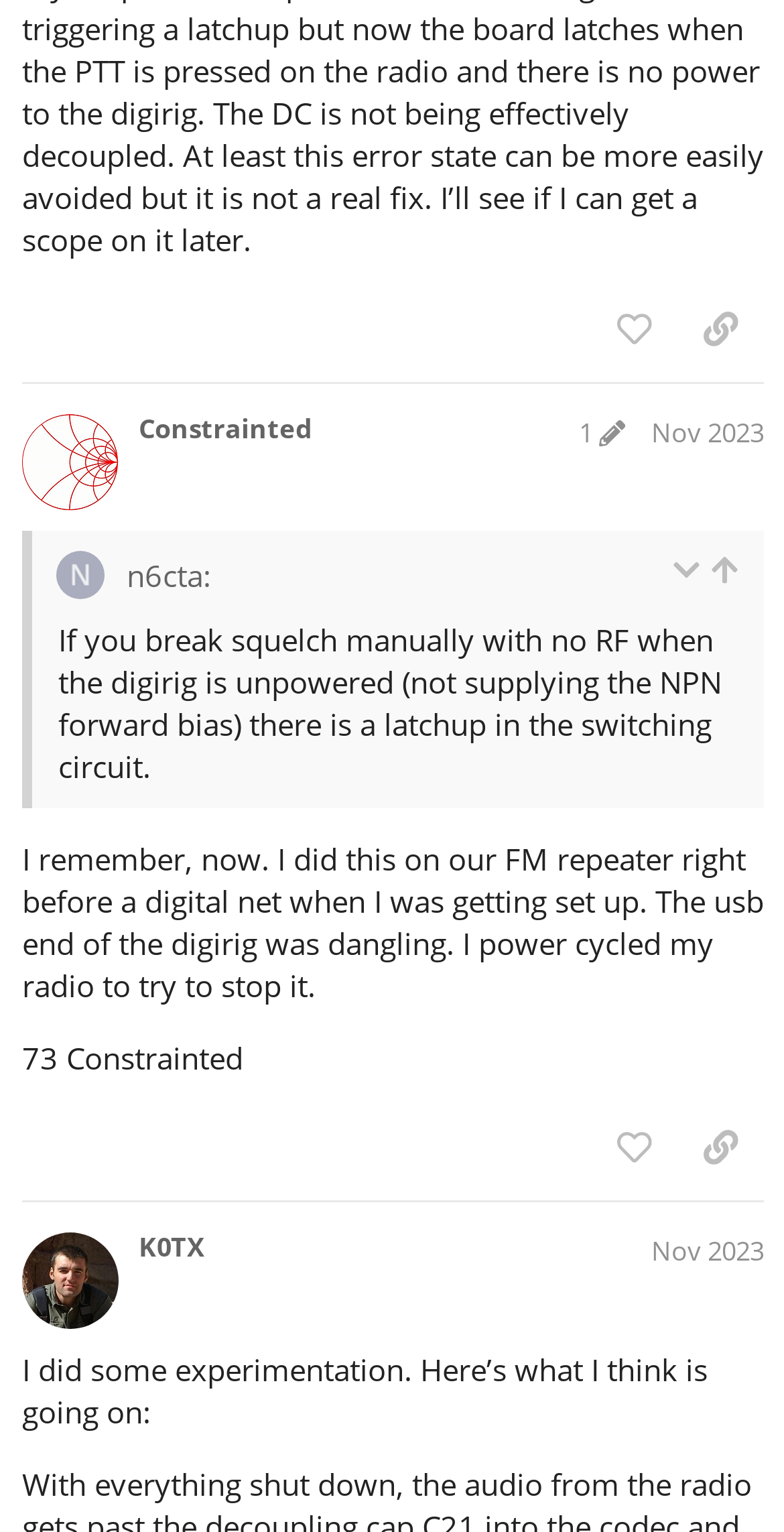What is the date of the post?
Provide a well-explained and detailed answer to the question.

The date of the post can be found in the generic element 'Nov 8, 2023 4:53 am' which is a child element of the link 'Nov 2023'. This link is a child element of the heading 'Constrainted post edit history Nov 2023'.